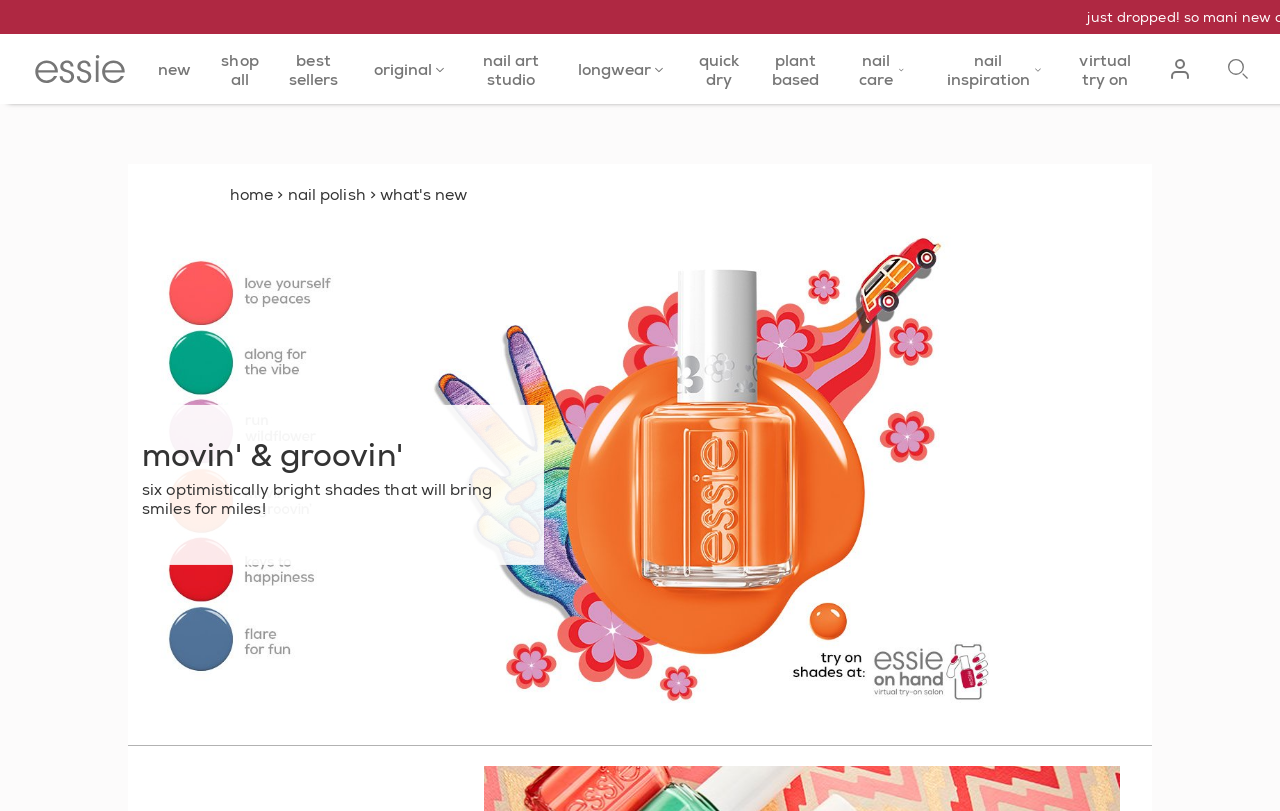Can you look at the image and give a comprehensive answer to the question:
How many shades are in the Movin' & Groovin' collection?

I found the answer by reading the heading element that describes the collection, which says 'six optimistically bright shades that will bring smiles for miles!'. This implies that the collection has six shades.